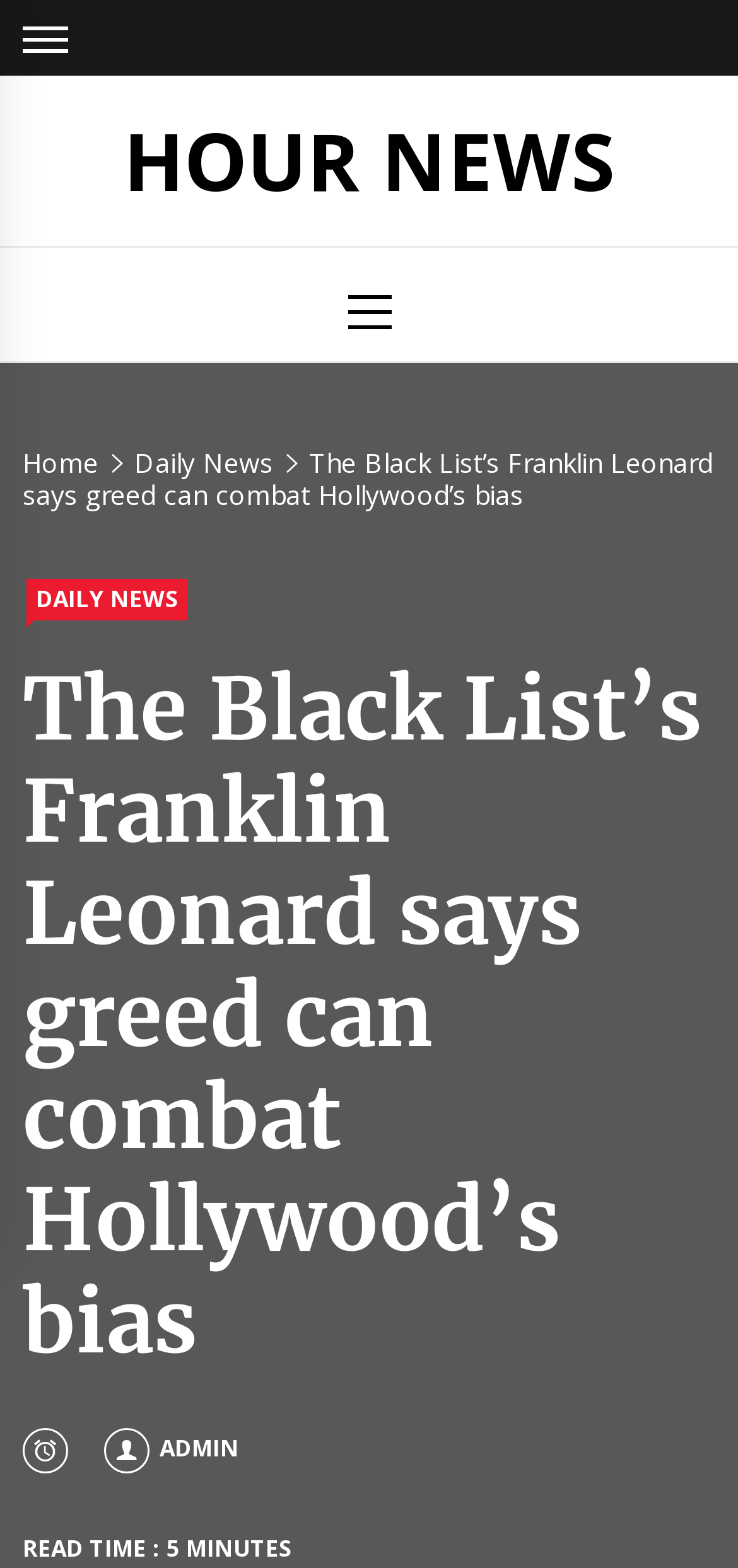What is the name of the list mentioned in the article?
Based on the image, answer the question with as much detail as possible.

The article's title mentions 'The Black List' which is likely a reference to a list related to Hollywood, and the context of the article suggests that it is a notable list in the industry.